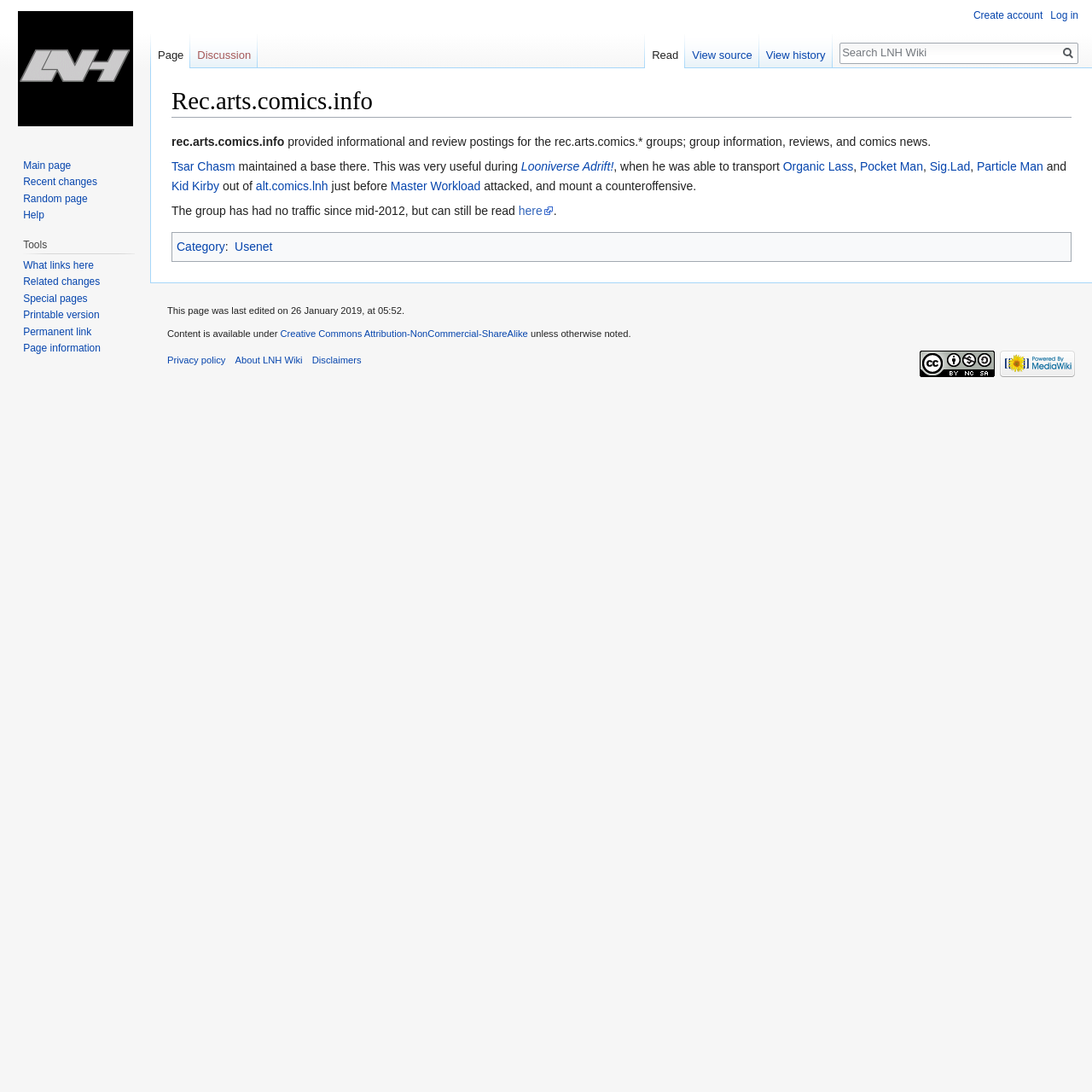Please identify the bounding box coordinates of the element that needs to be clicked to execute the following command: "Visit the main page". Provide the bounding box using four float numbers between 0 and 1, formatted as [left, top, right, bottom].

[0.006, 0.0, 0.131, 0.125]